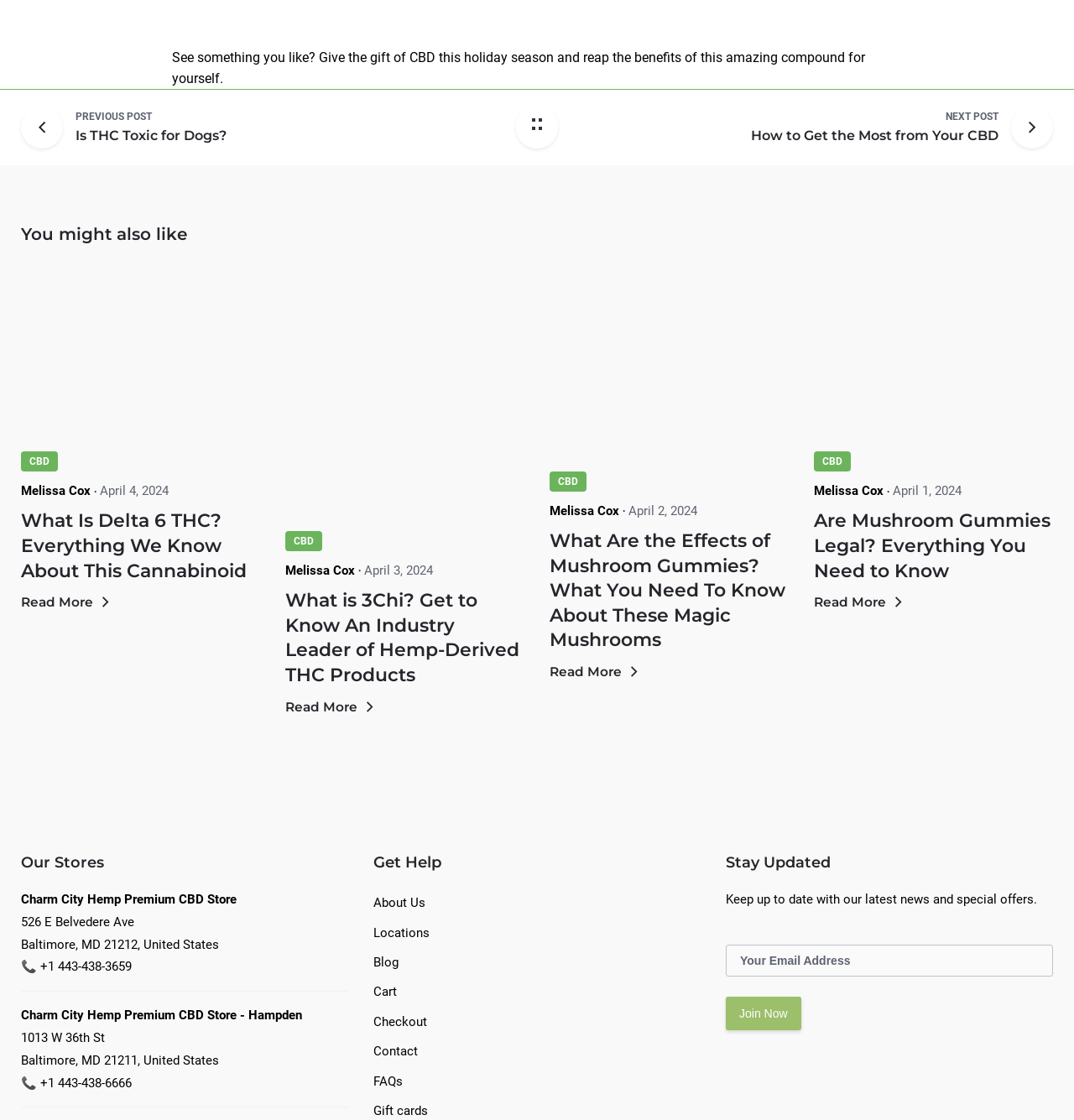With reference to the screenshot, provide a detailed response to the question below:
What is the date of the latest article?

I looked at the date information below the first article heading 'What Is Delta 6 THC? Everything We Know About This Cannabinoid' and found that the date is April 4, 2024, which is the latest article date.